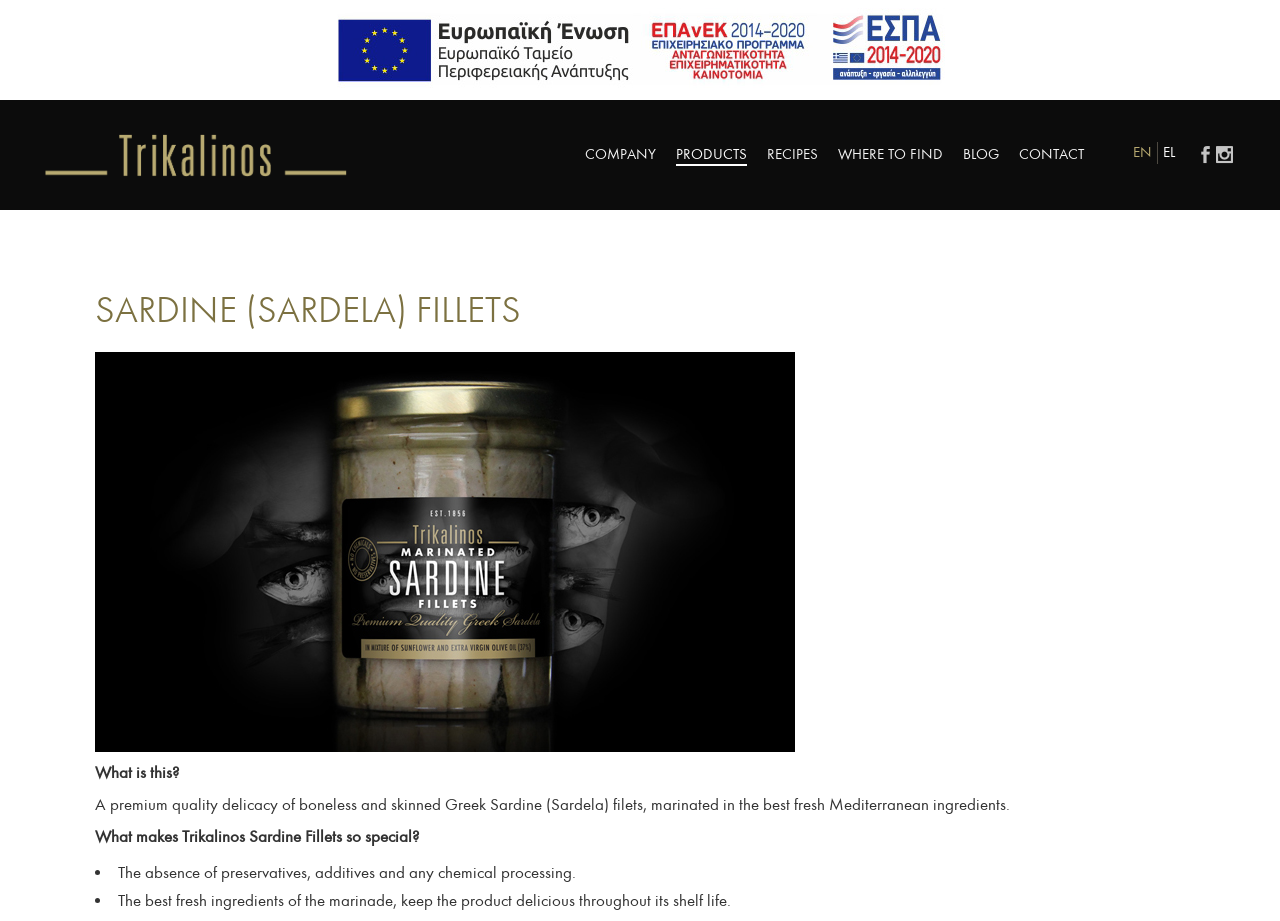Identify the bounding box of the UI element described as follows: "GREY MULLET BOTTARGA POWDER". Provide the coordinates as four float numbers in the range of 0 to 1 [left, top, right, bottom].

[0.533, 0.327, 0.675, 0.382]